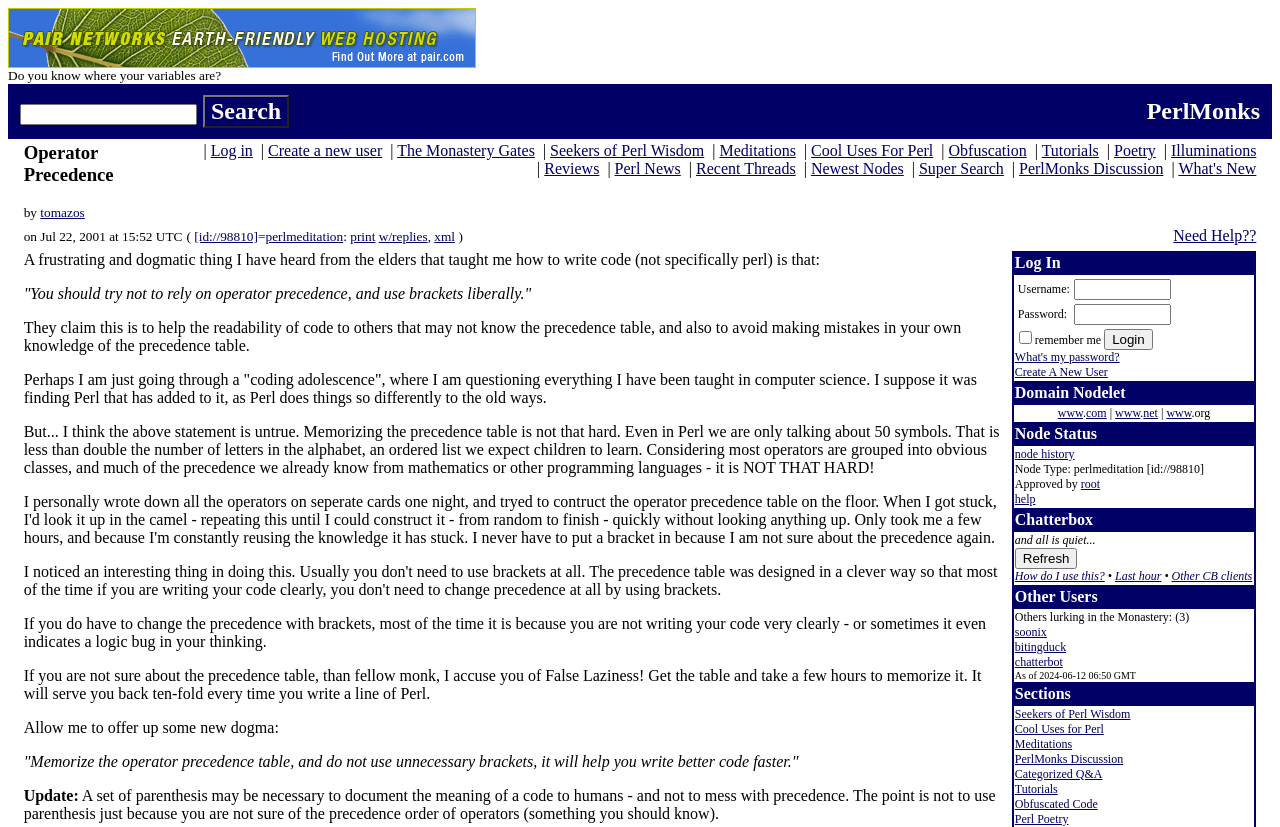Pinpoint the bounding box coordinates of the area that should be clicked to complete the following instruction: "Create a new user". The coordinates must be given as four float numbers between 0 and 1, i.e., [left, top, right, bottom].

[0.209, 0.172, 0.299, 0.192]